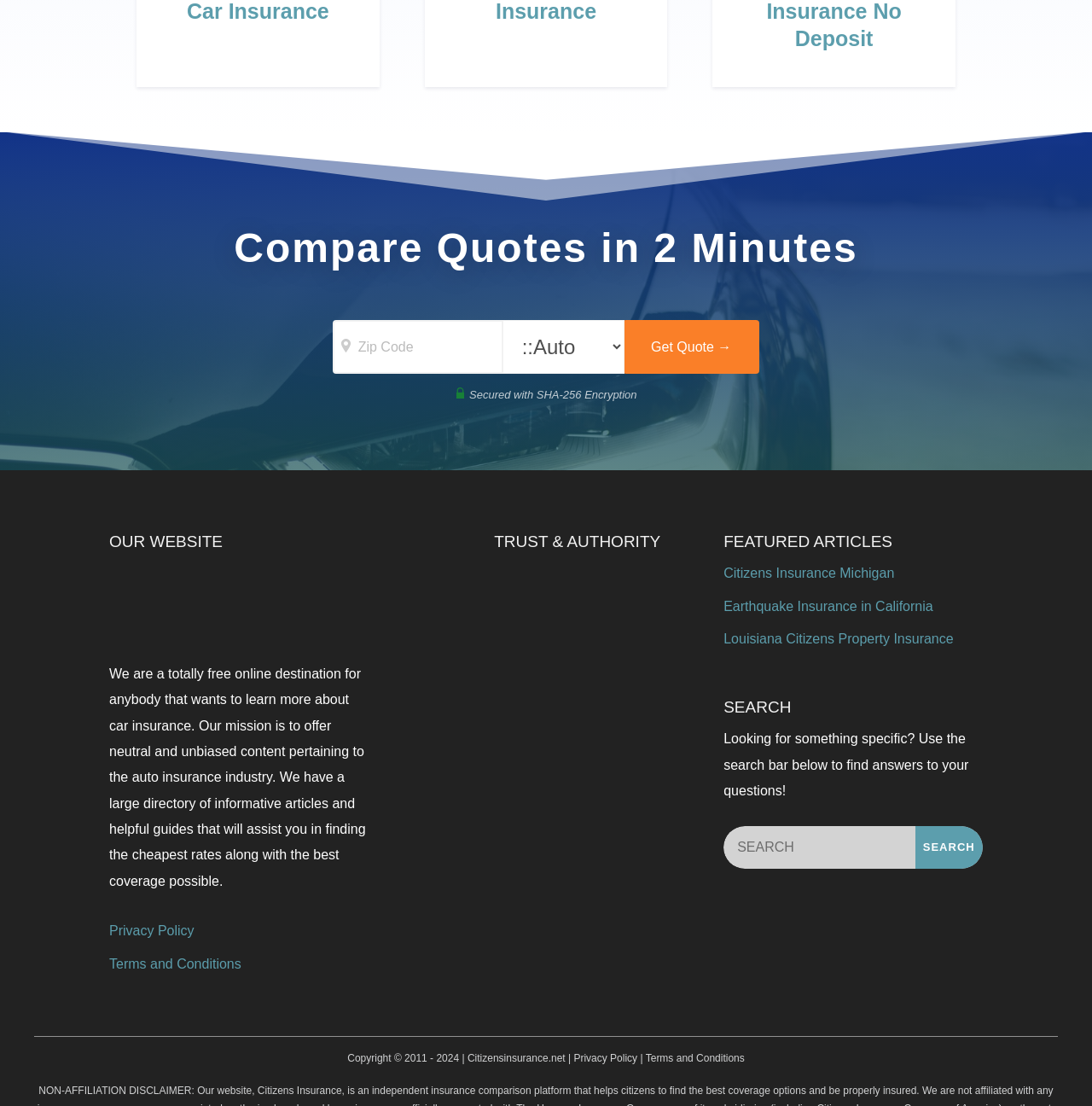Identify the bounding box coordinates of the clickable region necessary to fulfill the following instruction: "Browse the collections". The bounding box coordinates should be four float numbers between 0 and 1, i.e., [left, top, right, bottom].

None